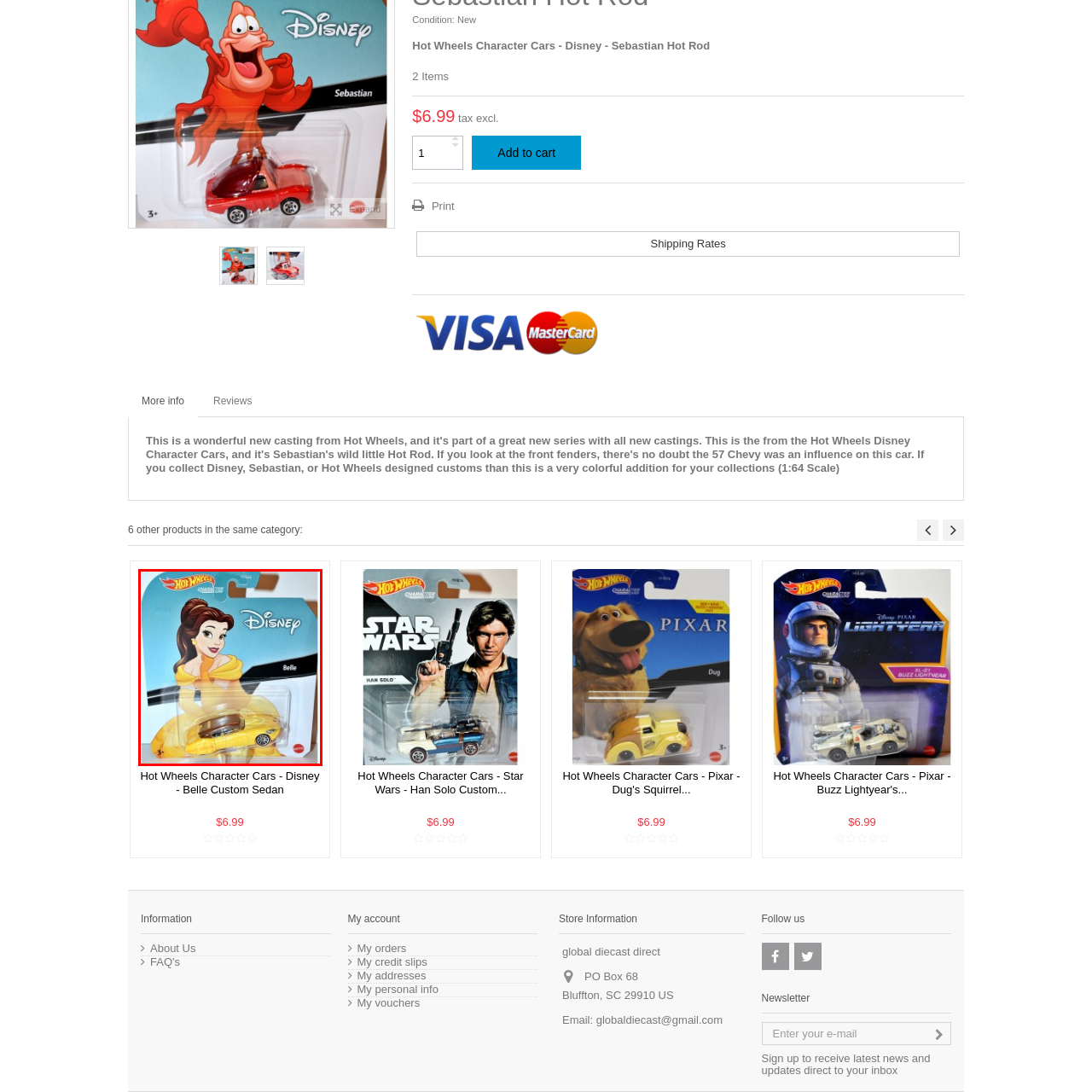What is the color of Belle's iconic gown reflected in the toy car?
Look closely at the image within the red bounding box and respond to the question with one word or a brief phrase.

Bright yellow